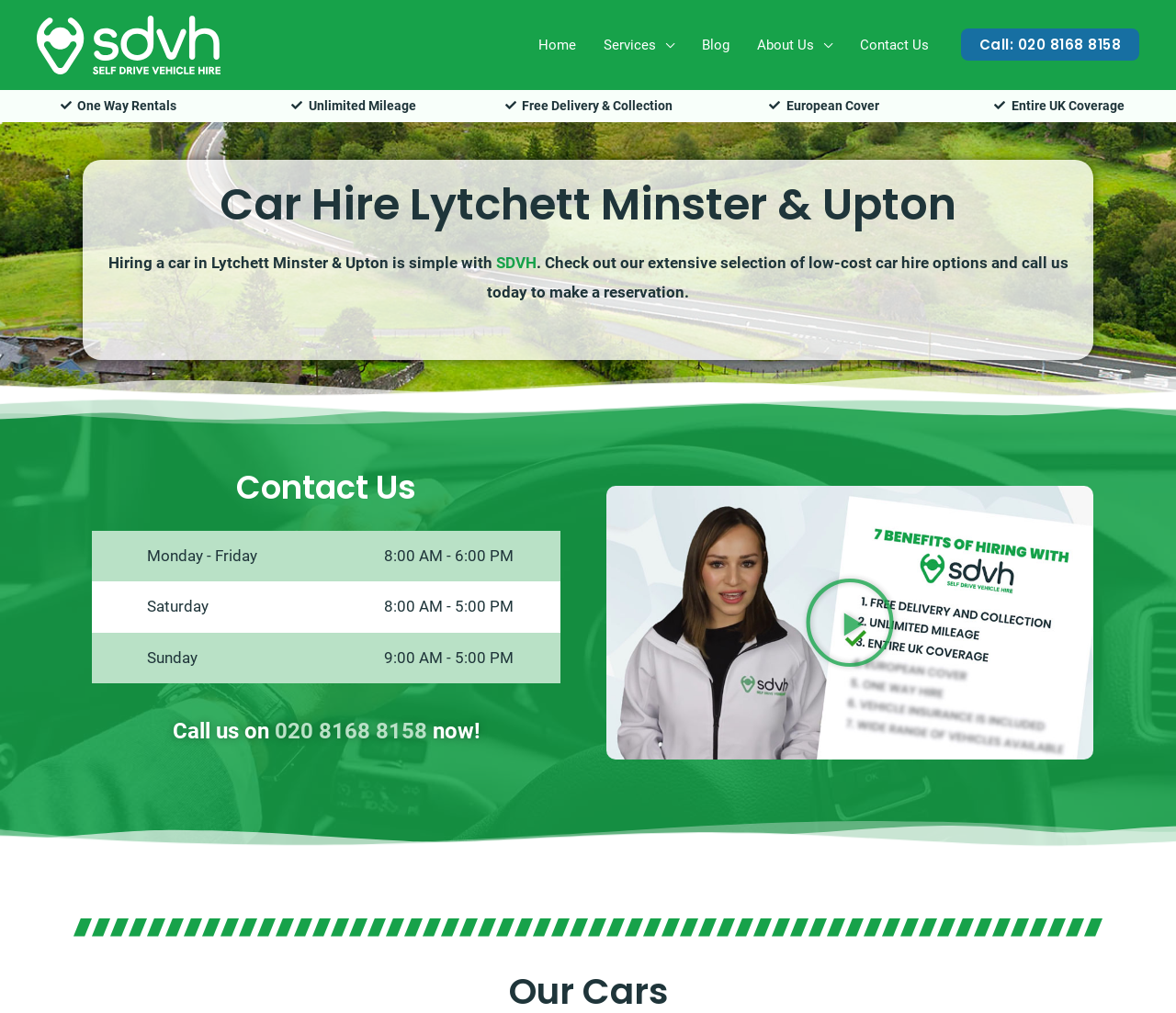Identify the bounding box for the UI element described as: "Call: 020 8168 8158". Ensure the coordinates are four float numbers between 0 and 1, formatted as [left, top, right, bottom].

[0.817, 0.028, 0.969, 0.06]